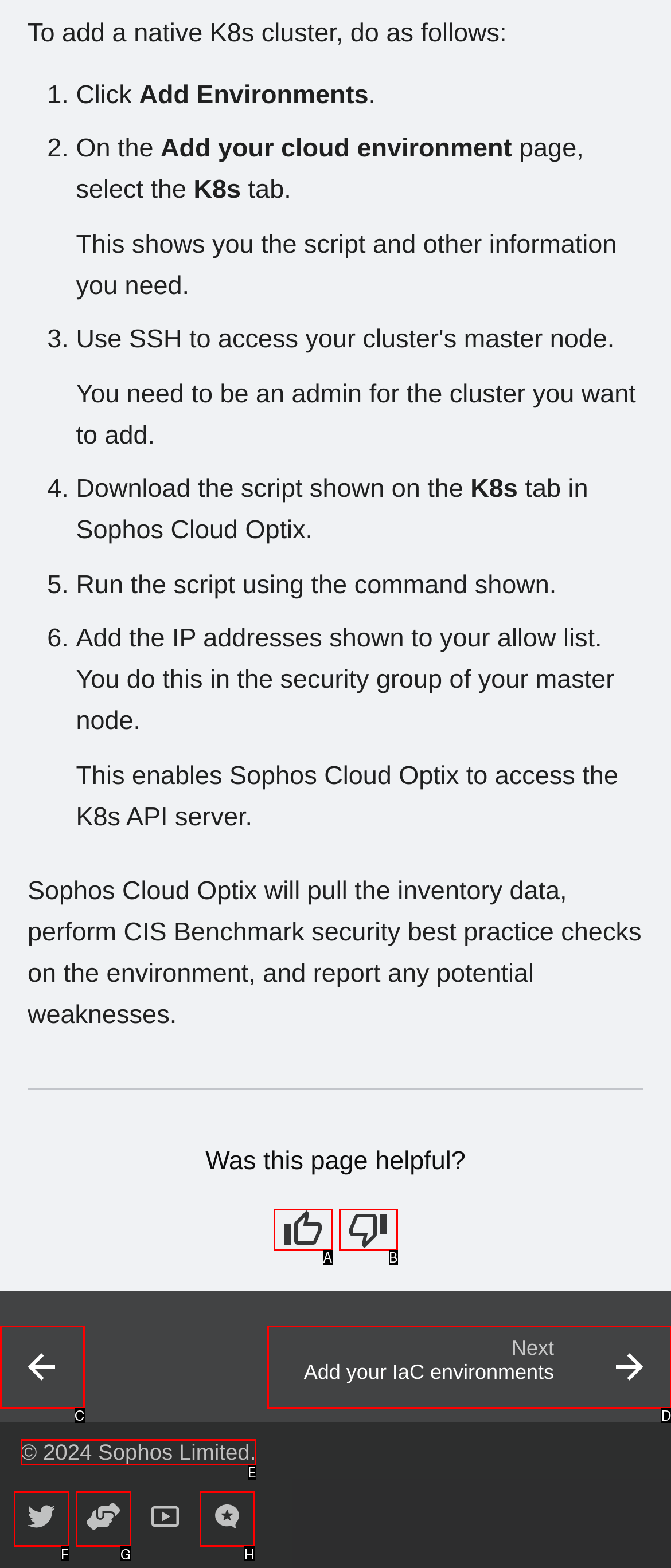Match the description: Send email to the appropriate HTML element. Respond with the letter of your selected option.

None